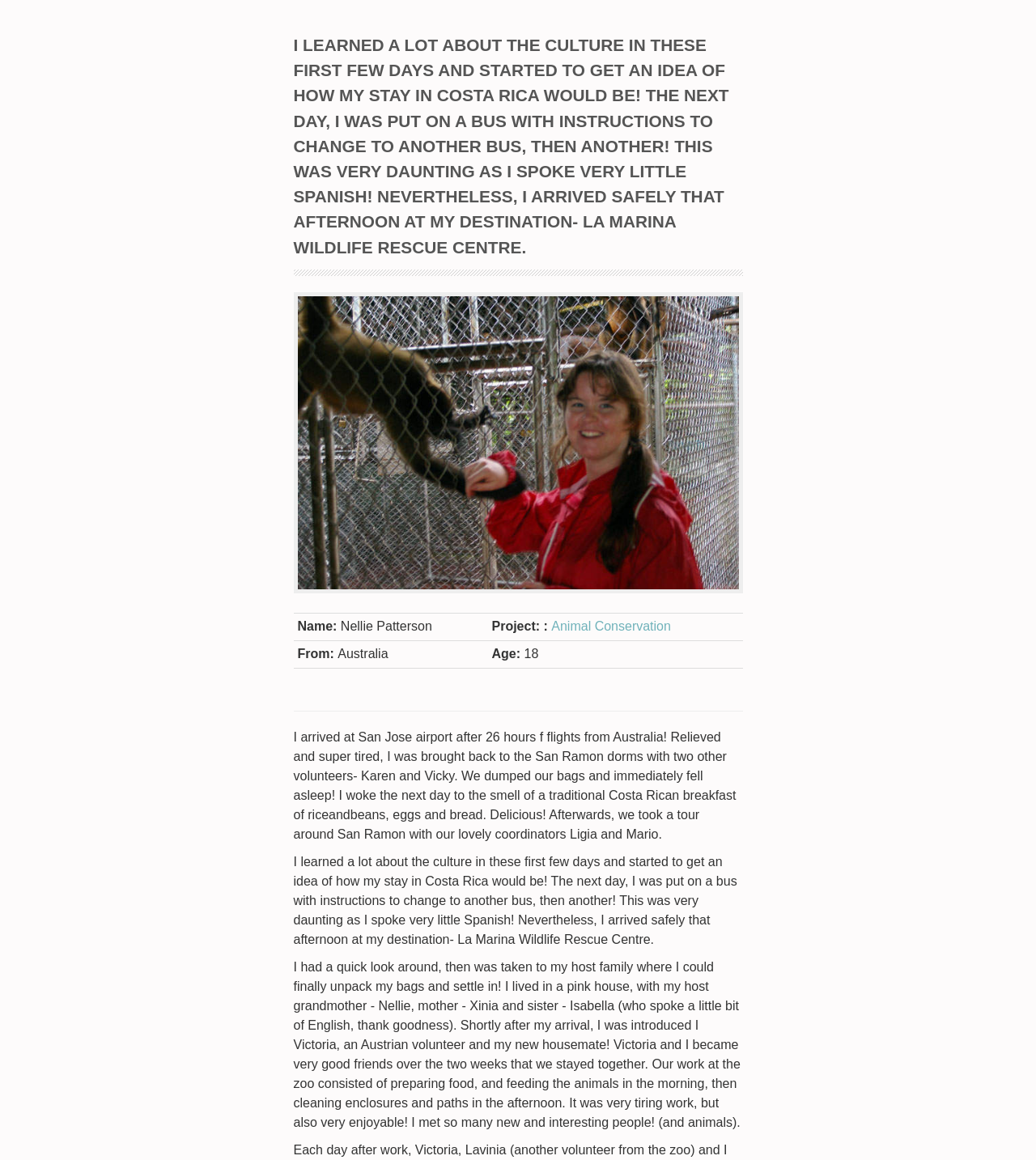From the details in the image, provide a thorough response to the question: What was Nellie Patterson's age when she volunteered?

The answer can be found in the table element, specifically in the gridcell with the text 'Age: 18'.